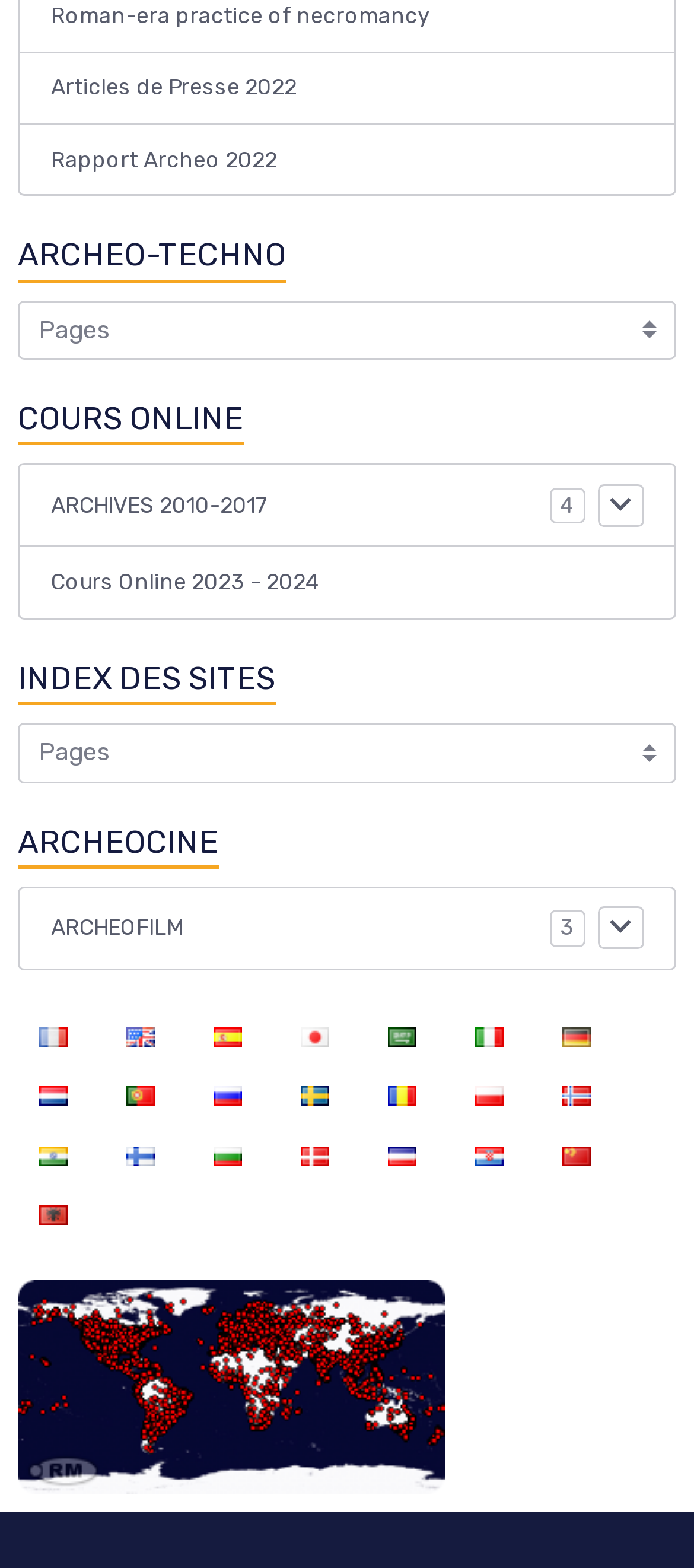Determine the bounding box coordinates of the section to be clicked to follow the instruction: "Switch to English". The coordinates should be given as four float numbers between 0 and 1, formatted as [left, top, right, bottom].

[0.151, 0.641, 0.251, 0.679]